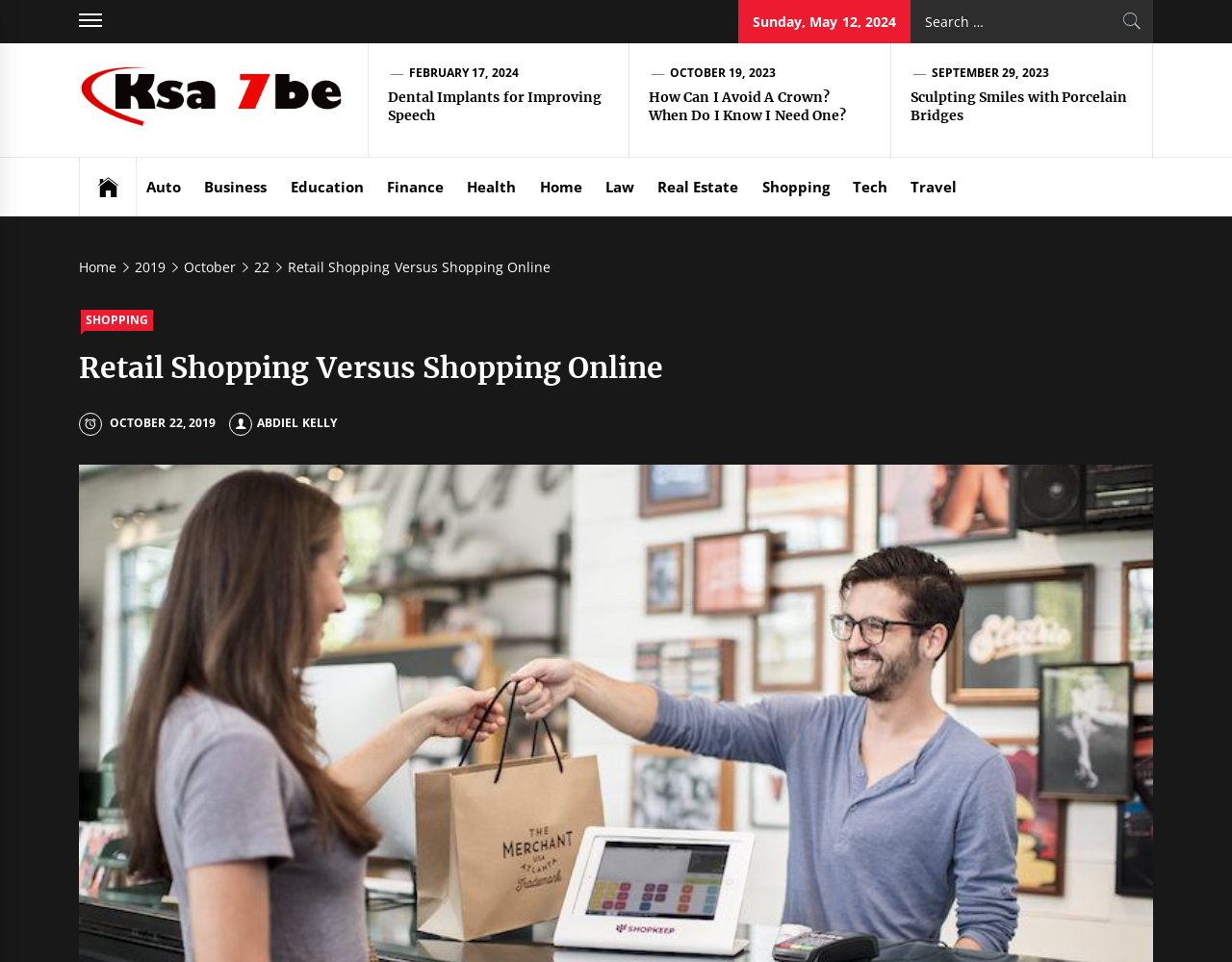What is the topic of the article 'Dental Implants for Improving Speech'?
Provide a comprehensive and detailed answer to the question.

The article 'Dental Implants for Improving Speech' is categorized under the 'Health' topic, as it discusses a medical procedure related to dental health.